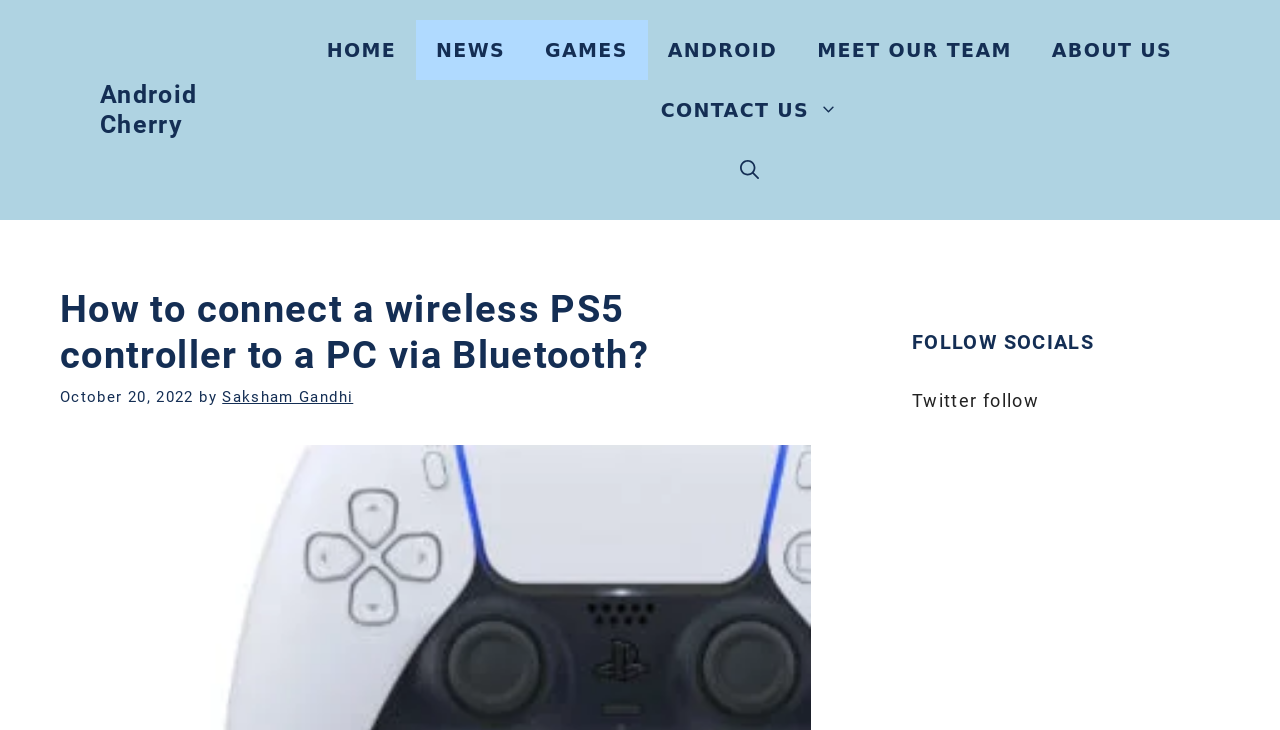Determine the bounding box coordinates for the HTML element mentioned in the following description: "GAMES". The coordinates should be a list of four floats ranging from 0 to 1, represented as [left, top, right, bottom].

[0.41, 0.027, 0.506, 0.11]